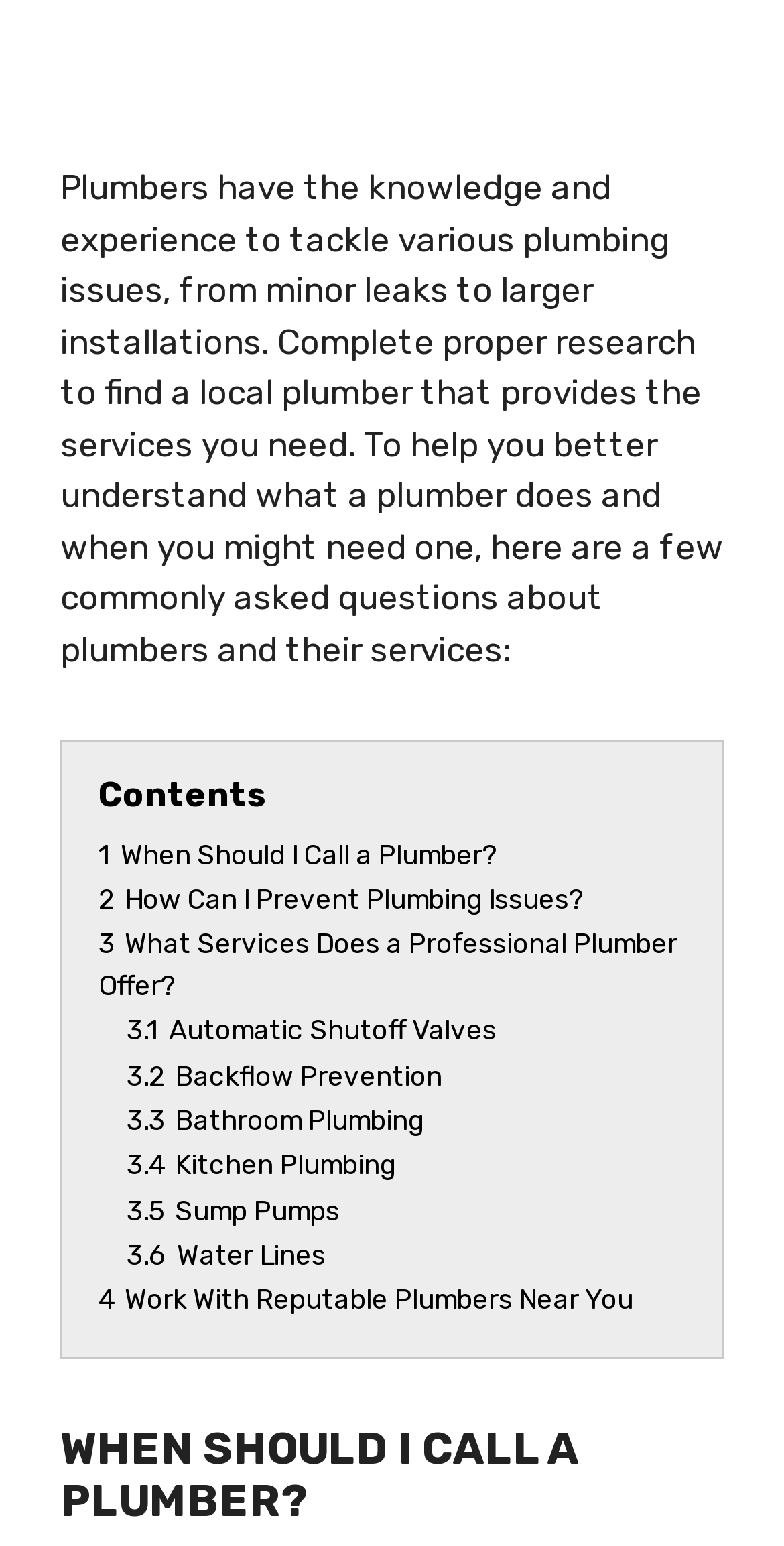Answer the following inquiry with a single word or phrase:
What do plumbers tackle?

plumbing issues